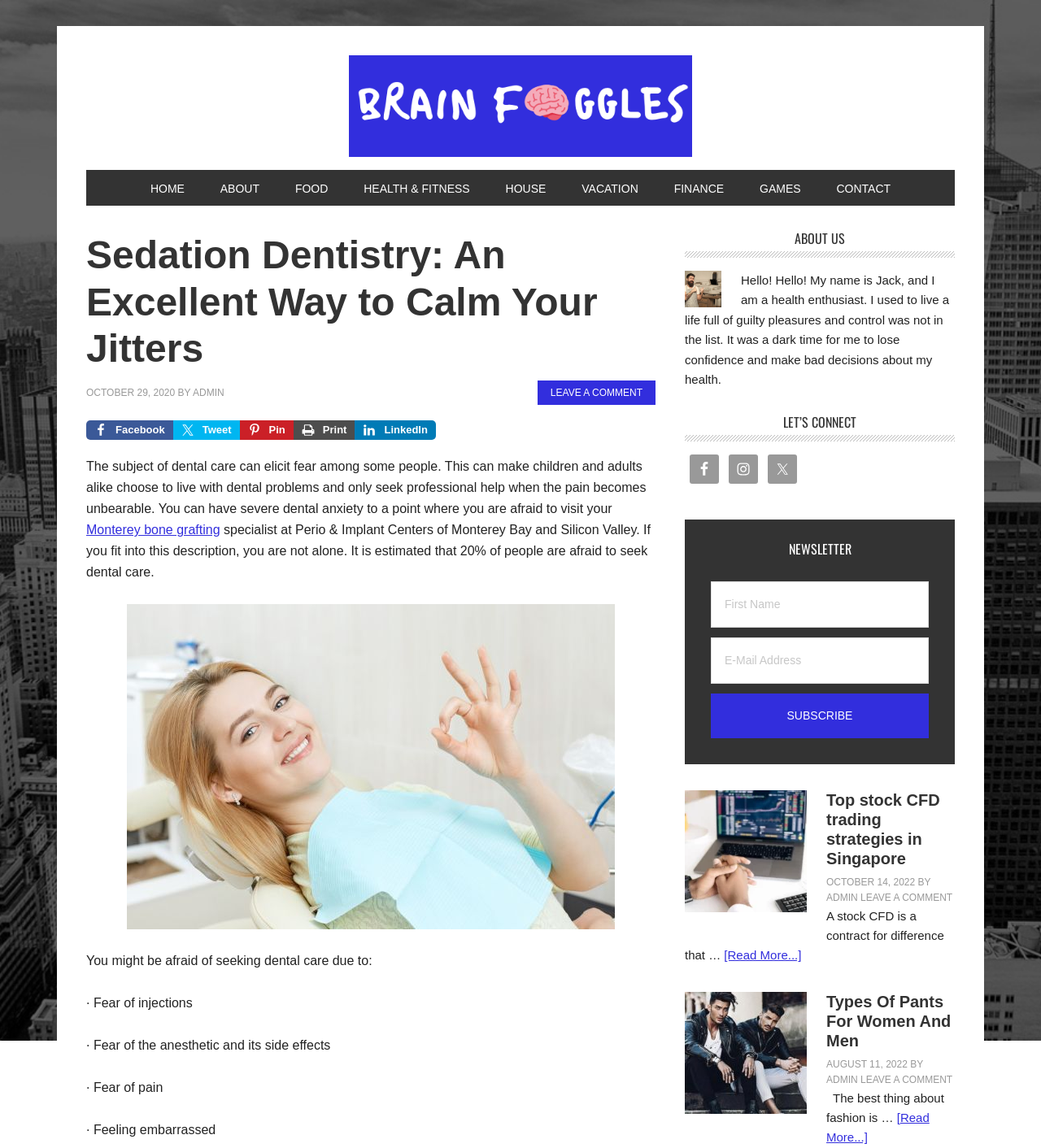Identify the first-level heading on the webpage and generate its text content.

Sedation Dentistry: An Excellent Way to Calm Your Jitters